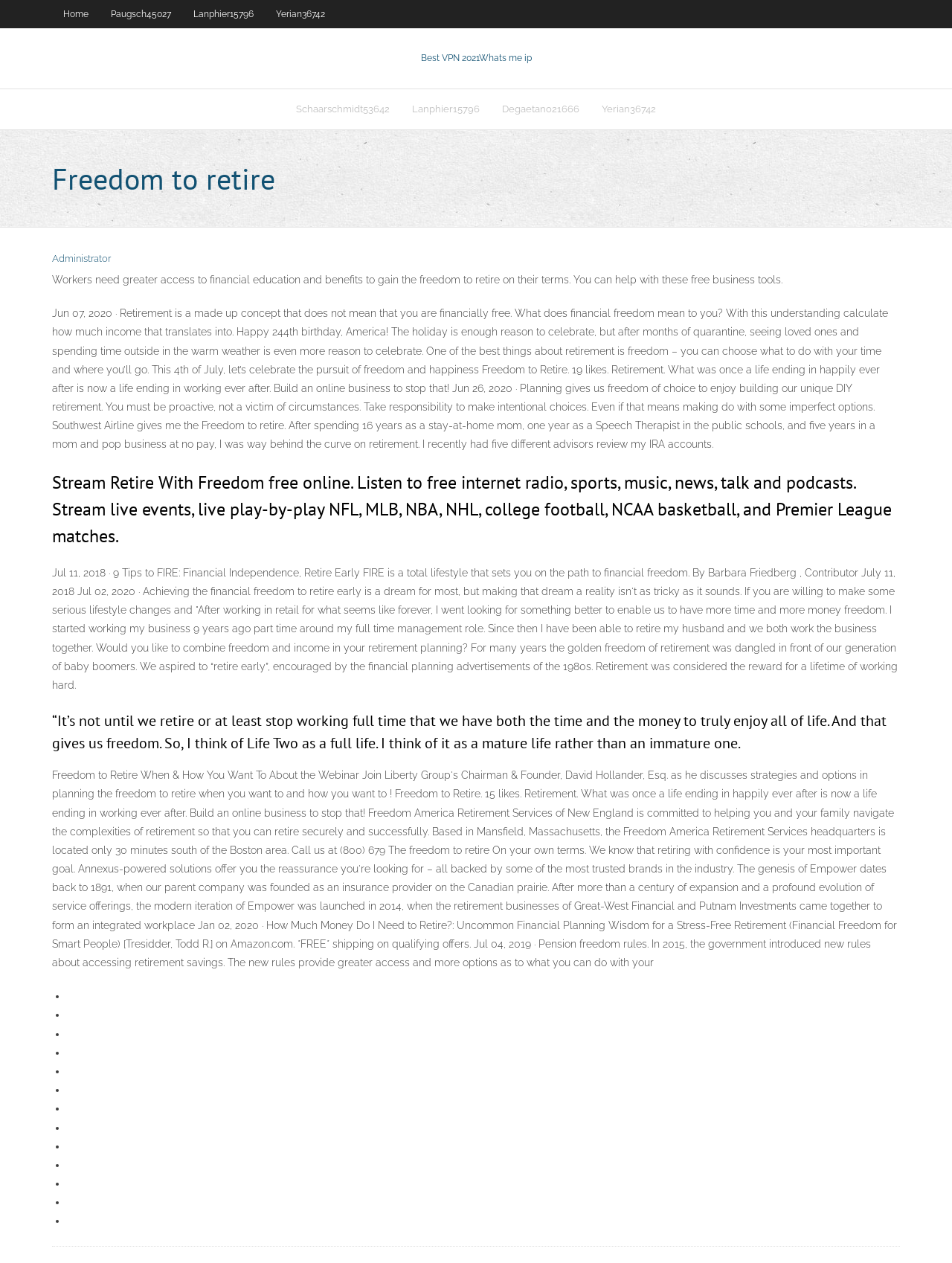How many links are there in the top navigation bar?
Based on the image, respond with a single word or phrase.

4